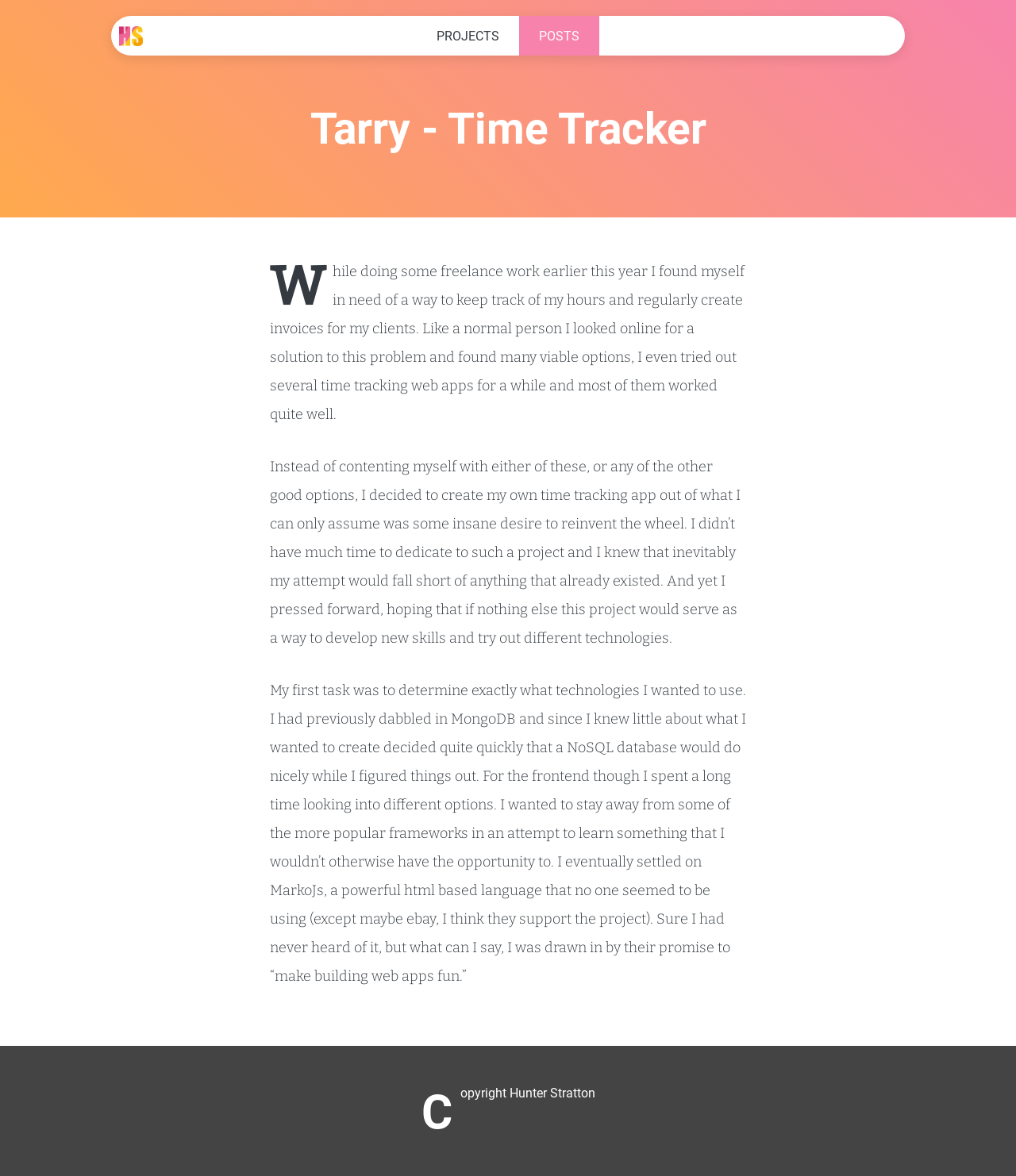What is the name of the time tracking app?
Refer to the screenshot and answer in one word or phrase.

Tarry